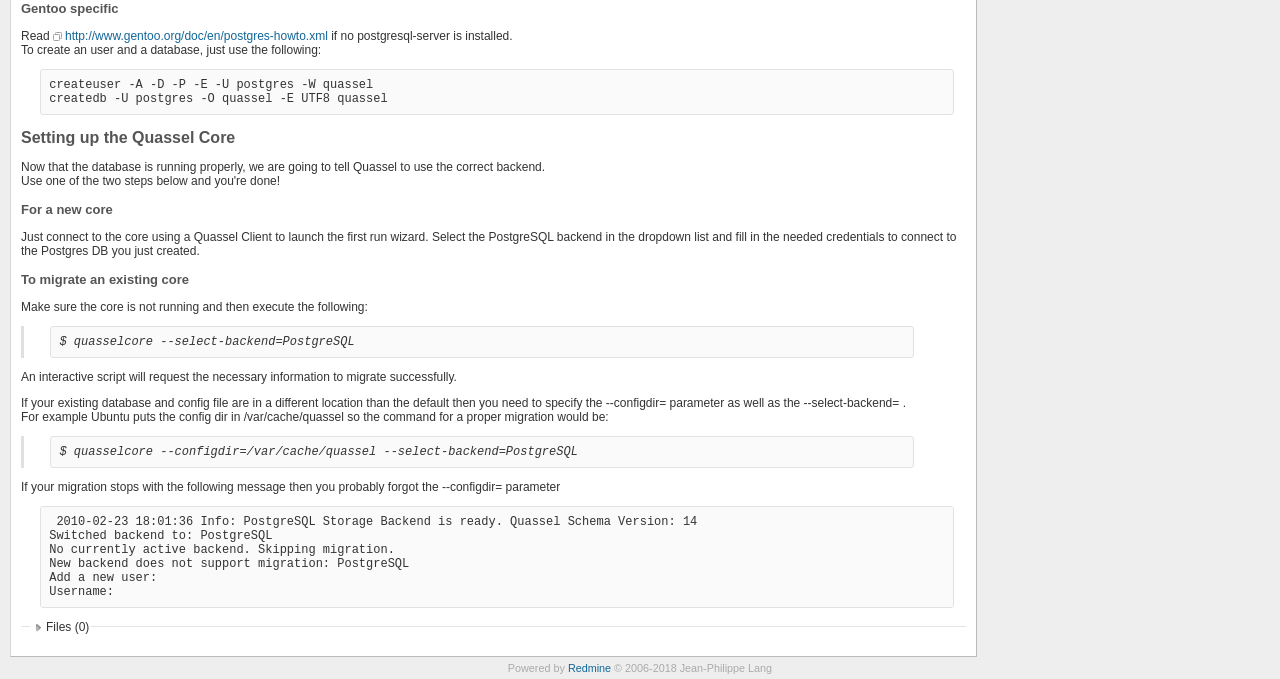Predict the bounding box for the UI component with the following description: "http://www.gentoo.org/doc/en/postgres-howto.xml".

[0.041, 0.043, 0.256, 0.063]